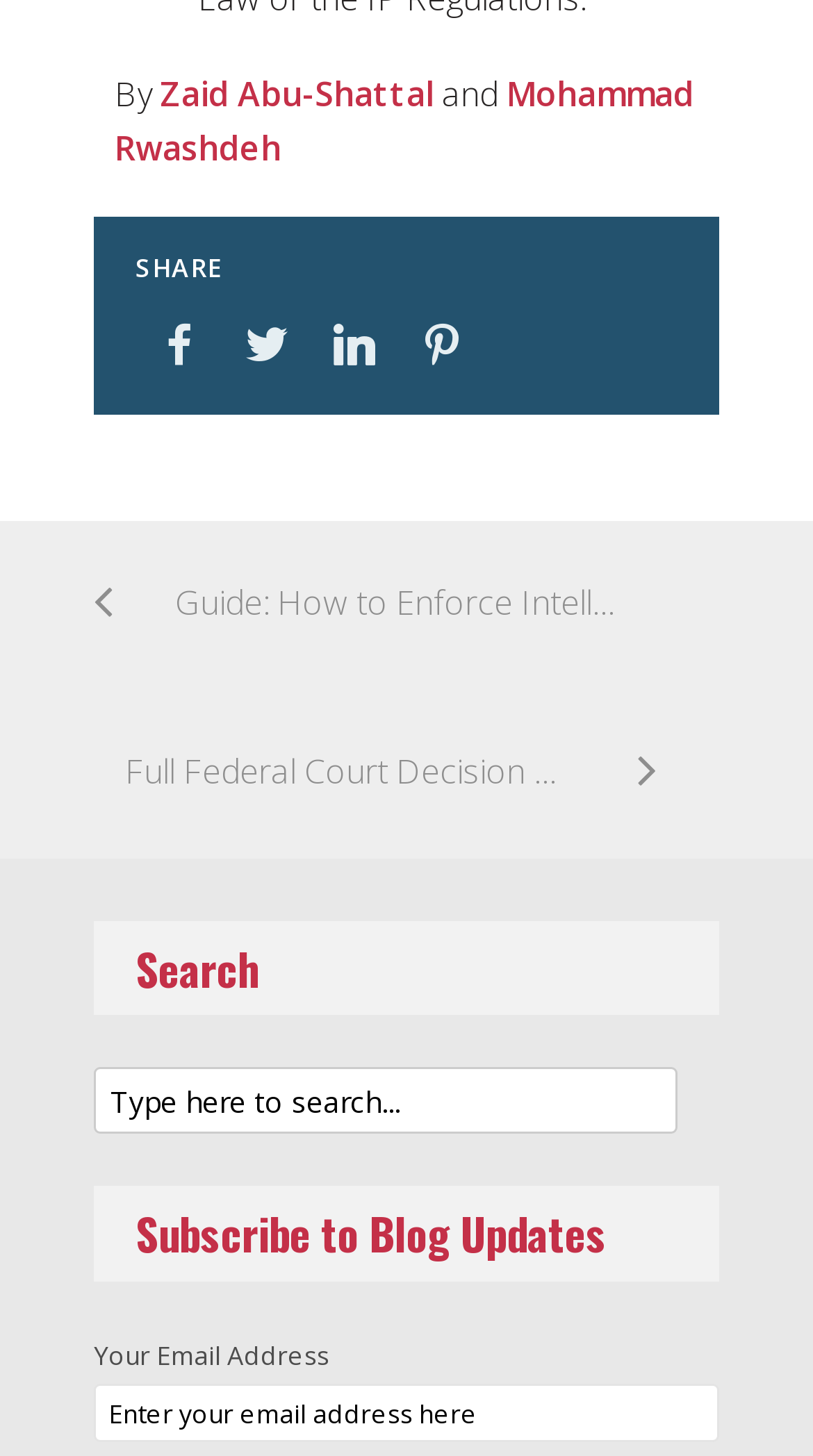Pinpoint the bounding box coordinates of the element that must be clicked to accomplish the following instruction: "Share the page". The coordinates should be in the format of four float numbers between 0 and 1, i.e., [left, top, right, bottom].

[0.167, 0.171, 0.274, 0.195]